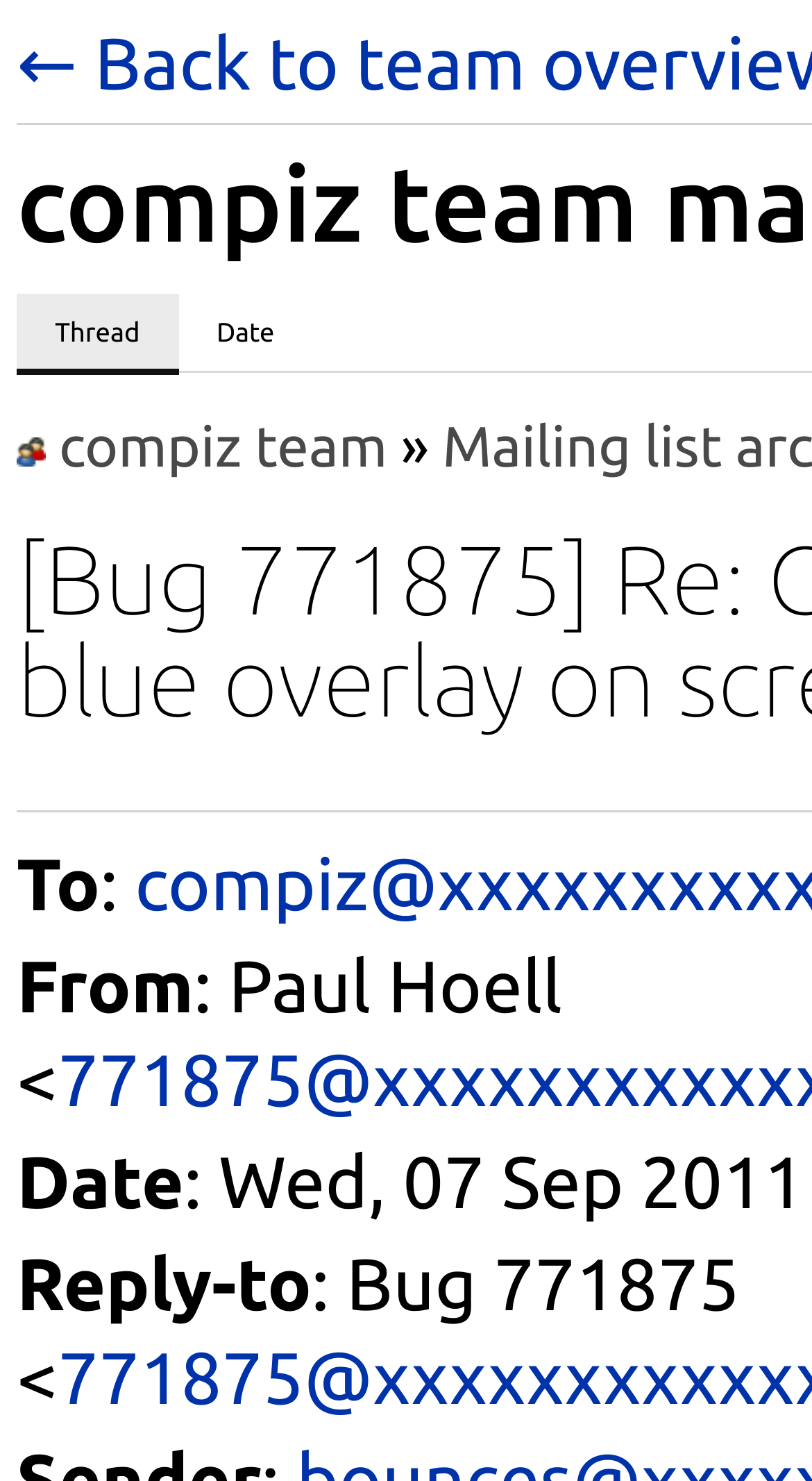Answer the following query with a single word or phrase:
What is the format of the date?

Not specified